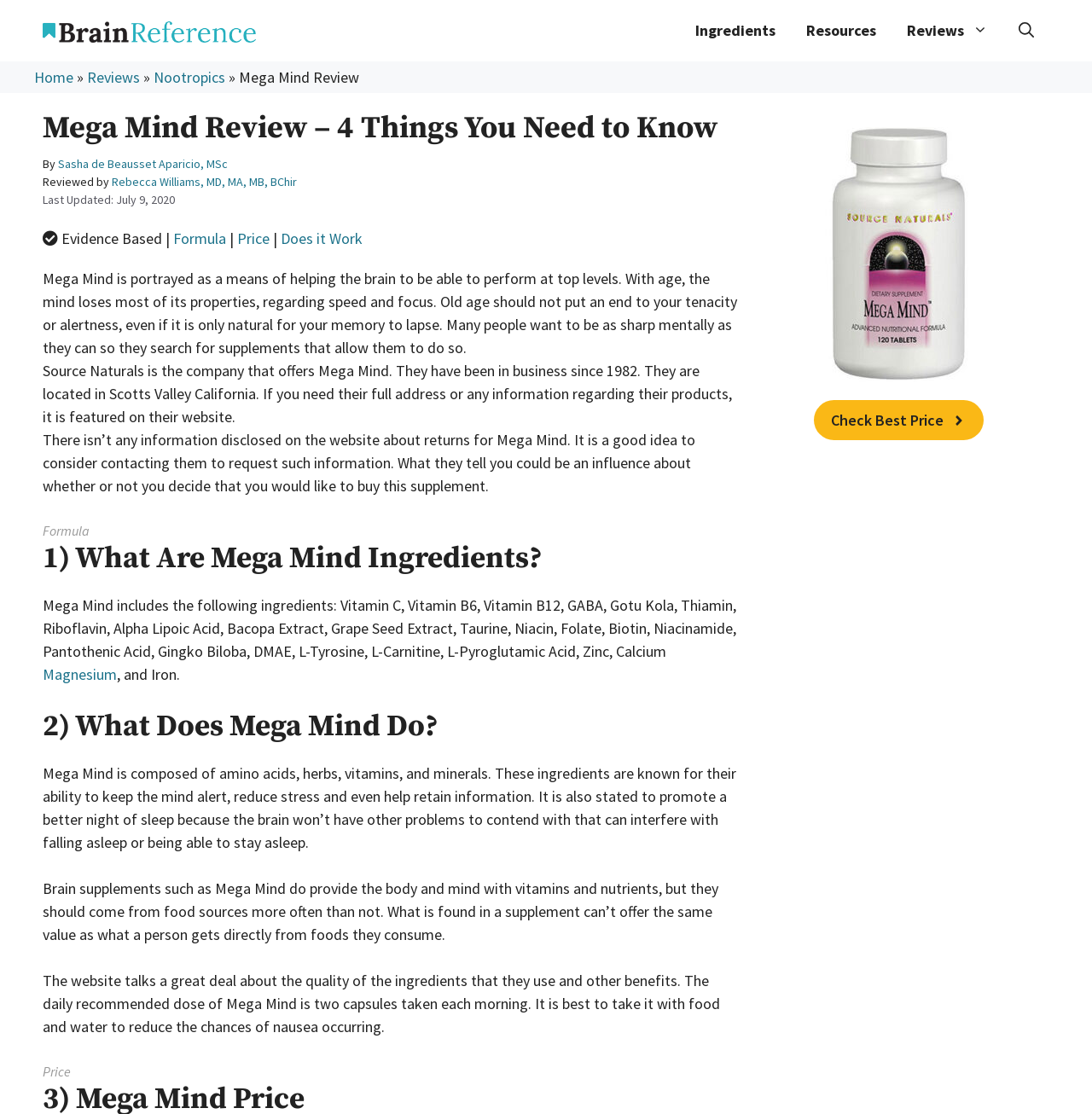Provide an in-depth description of the elements and layout of the webpage.

This webpage is a review of Mega Mind, a brain supplement. At the top, there is a banner with a link to the website "Brain Reference" and a navigation menu with links to "Ingredients", "Resources", and "Reviews". Below the banner, there are links to "Home", "Reviews", and "Nootropics".

The main content of the webpage is a review of Mega Mind, which includes a heading "Mega Mind Review – 4 Things You Need to Know" and a subheading "By Sasha de Beausset Aparicio, MSc, Reviewed by Rebecca Williams, MD, MA, MB, BChir". The review is divided into sections, including "Evidence Based", "Formula", "Price", and "Does it Work".

The review provides information about the company that offers Mega Mind, Source Naturals, which has been in business since 1982 and is located in Scotts Valley, California. It also discusses the ingredients of Mega Mind, including vitamins, amino acids, herbs, and minerals, and their benefits for brain function and sleep.

Additionally, the review mentions that there is no information available on the website about returns for Mega Mind and suggests contacting the company for more information. It also provides a detailed list of the ingredients in Mega Mind and their potential benefits.

At the bottom of the webpage, there is a link to "Mega Mind Source Naturals" with an image, and a call-to-action button "Check Best Price".